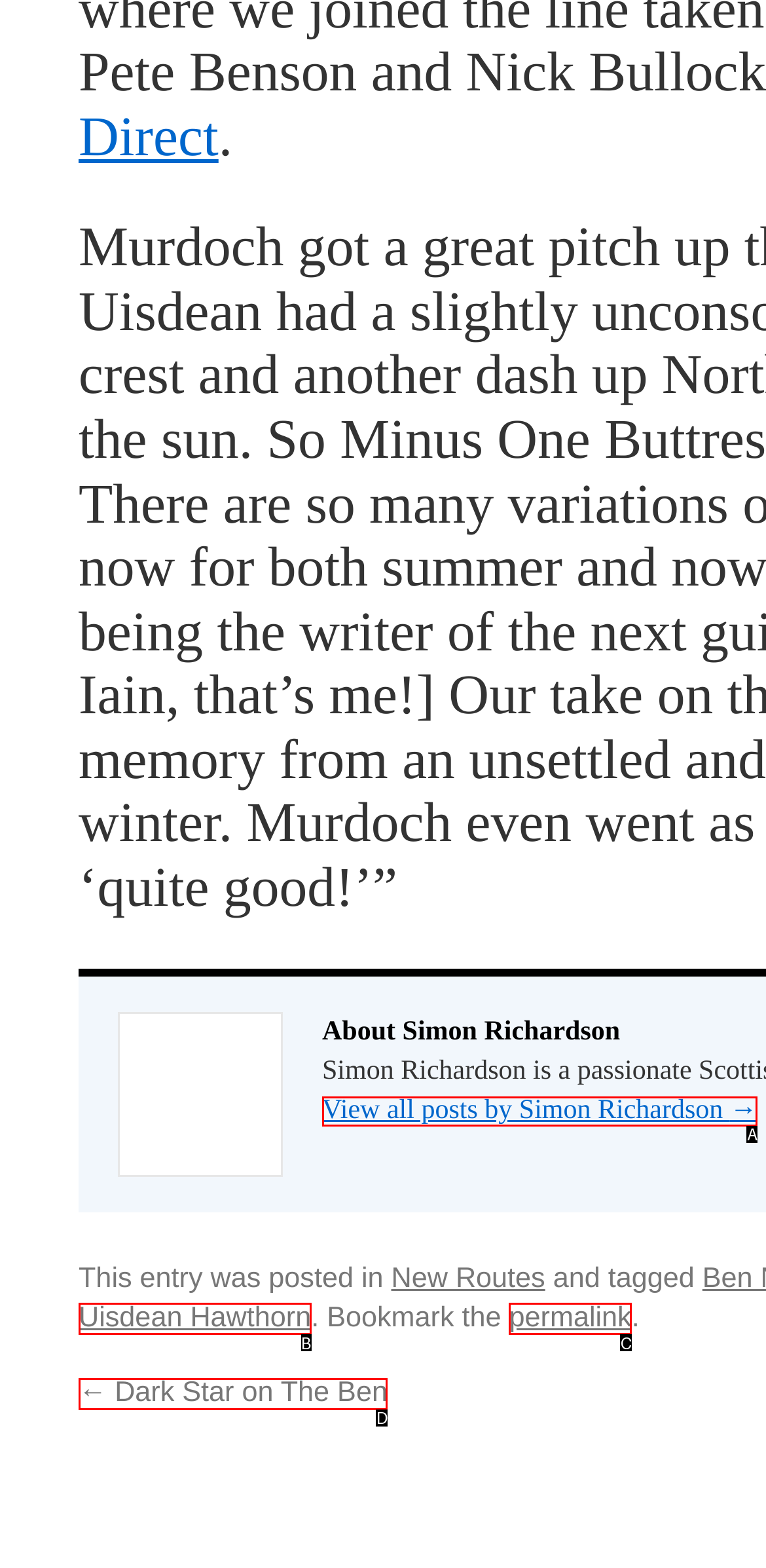Identify the HTML element that best matches the description: alt="Traqnology Store" title="Traqnology Store". Provide your answer by selecting the corresponding letter from the given options.

None